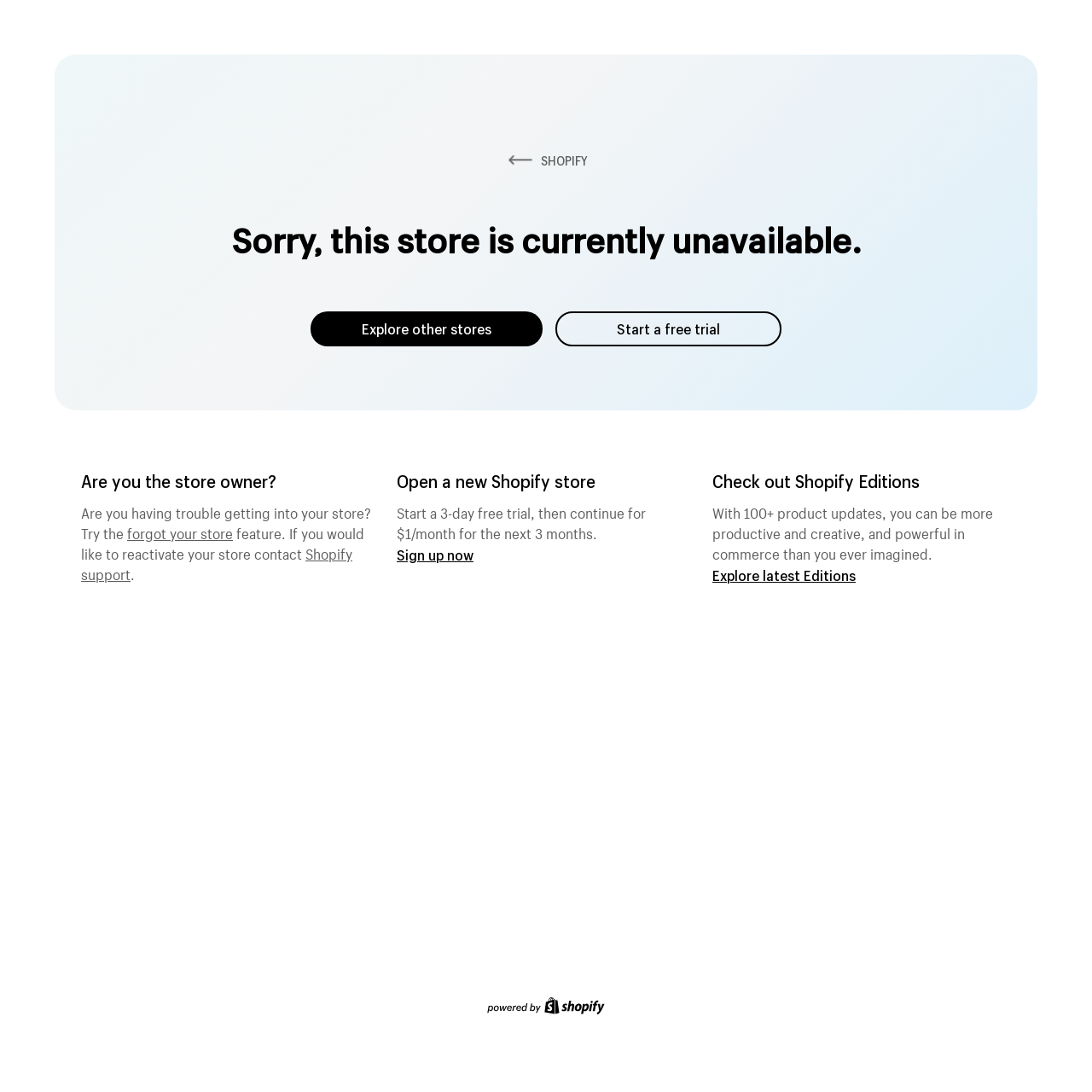Using the element description Explore other stores, predict the bounding box coordinates for the UI element. Provide the coordinates in (top-left x, top-left y, bottom-right x, bottom-right y) format with values ranging from 0 to 1.

[0.284, 0.285, 0.497, 0.317]